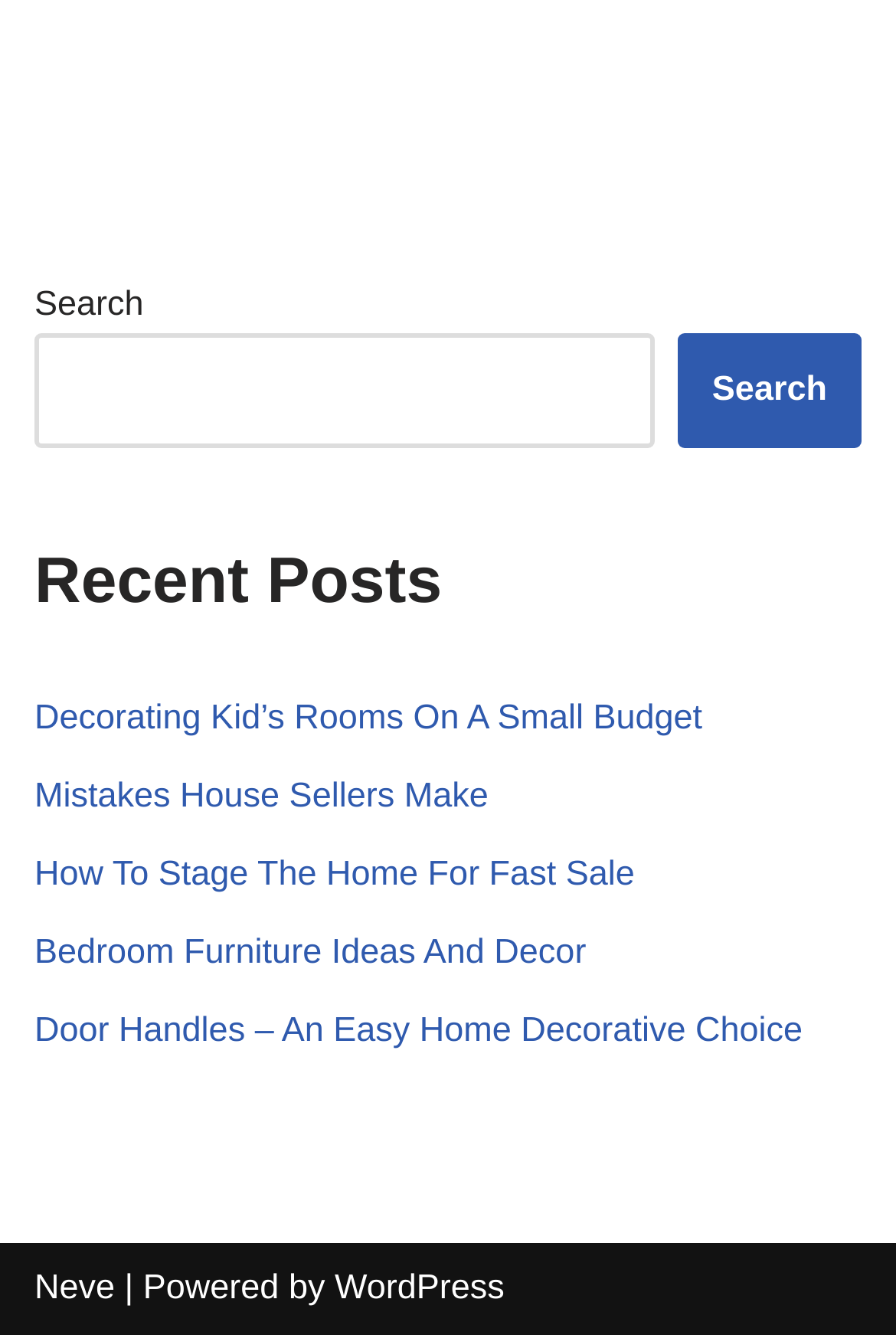Please indicate the bounding box coordinates of the element's region to be clicked to achieve the instruction: "visit Neve's page". Provide the coordinates as four float numbers between 0 and 1, i.e., [left, top, right, bottom].

[0.038, 0.95, 0.128, 0.98]